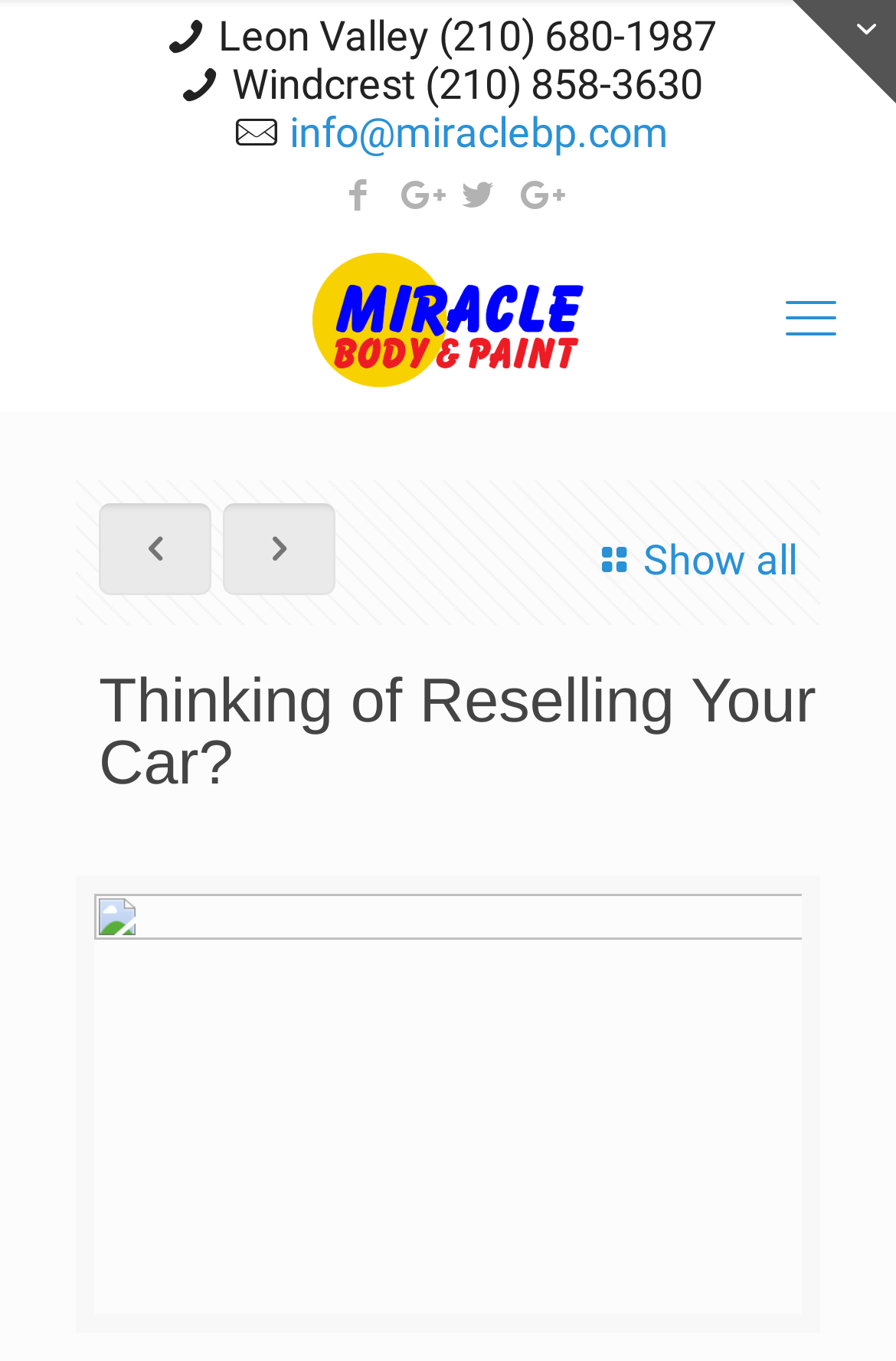Can you identify and provide the main heading of the webpage?

Thinking of Reselling Your Car?